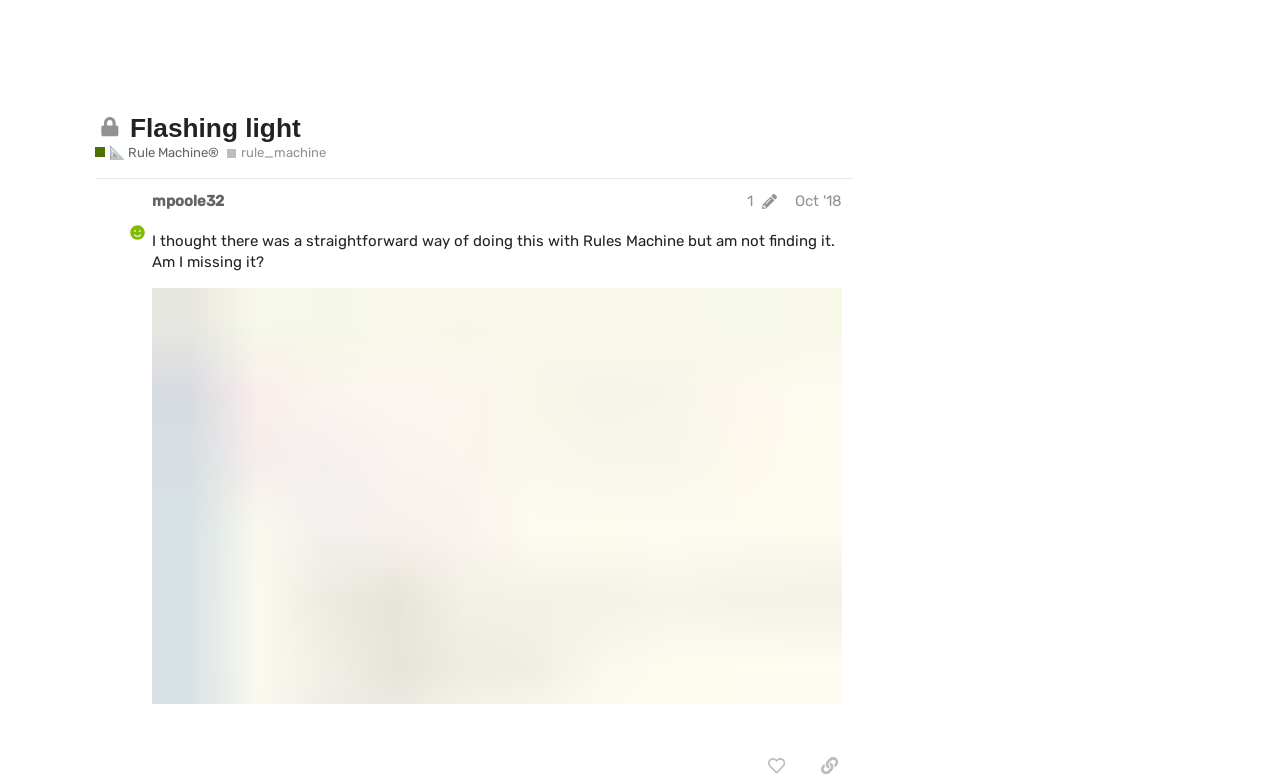What is the date of the second post?
Provide a well-explained and detailed answer to the question.

The date of the second post can be found in the generic text within the second post region, which says 'Nov 22, 2018 11:35 pm'.